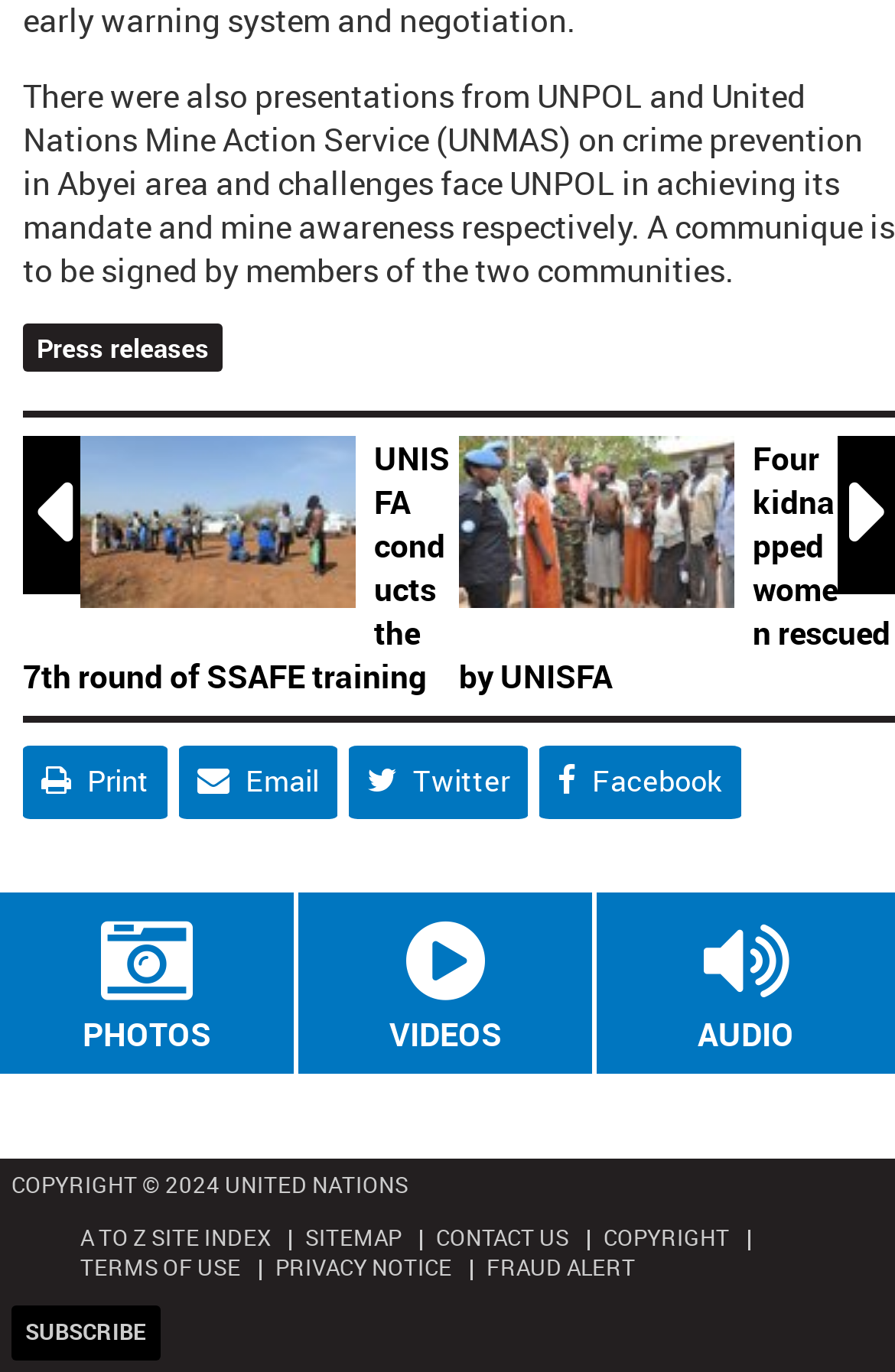Can you find the bounding box coordinates of the area I should click to execute the following instruction: "Go to PHOTOS"?

[0.0, 0.651, 0.328, 0.783]